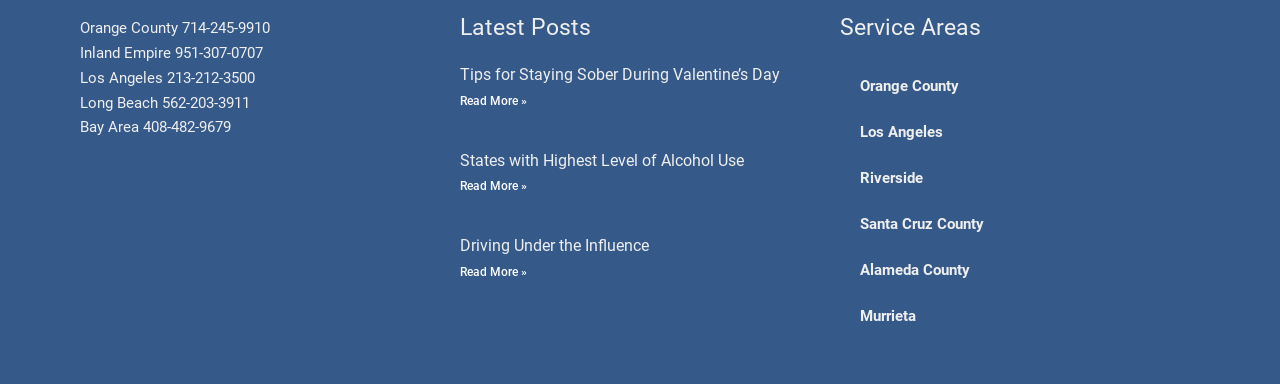Locate the bounding box coordinates of the area where you should click to accomplish the instruction: "Call Orange County".

[0.062, 0.051, 0.211, 0.098]